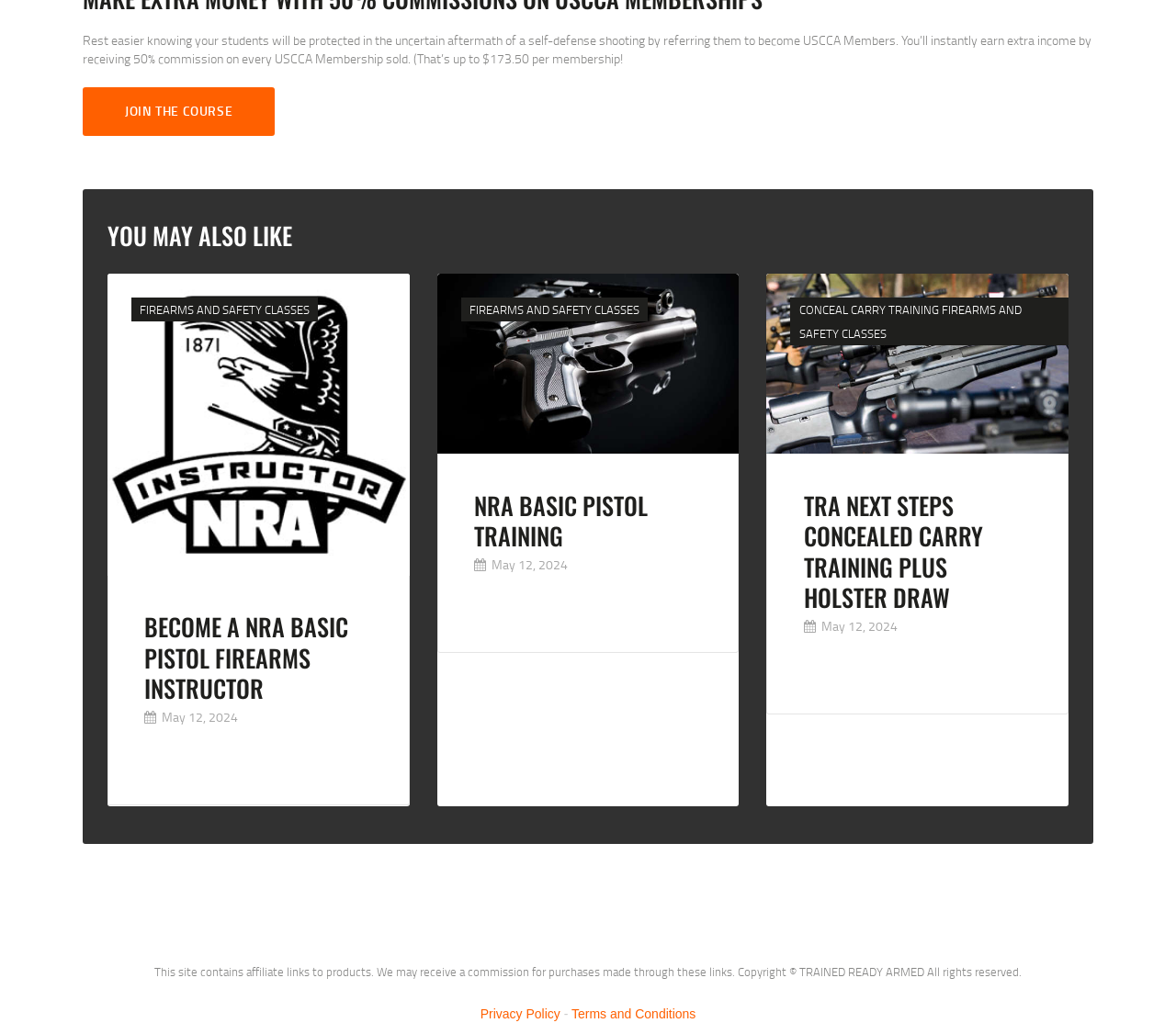Utilize the details in the image to thoroughly answer the following question: What is the commission rate for referring USCCA Members?

The commission rate is mentioned in the StaticText element with the text 'Rest easier knowing your students will be protected in the uncertain aftermath of a self-defense shooting by referring them to become USCCA Members. You’ll instantly earn extra income by receiving 50% commission on every USCCA Membership sold.'